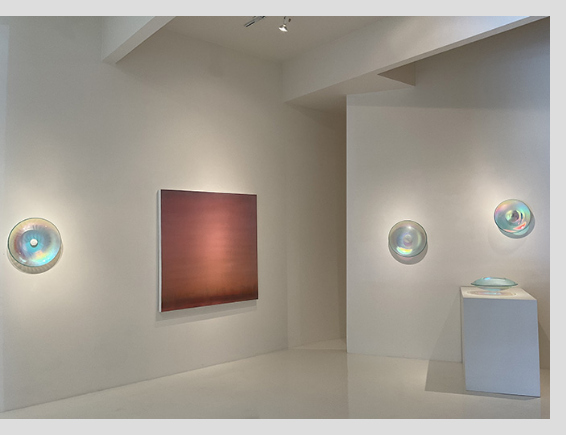Compose an extensive description of the image.

The image showcases a contemporary art gallery interior, featuring a thoughtfully arranged display of artworks. On the left, a large abstract piece with a gradient of warm hues—likely reds and oranges—draws the viewer's eye. To the right, three circular glass artworks with iridescent surfaces glow softly against the pristine white walls, reflecting a spectrum of colors. A sculptural piece rests on a white pedestal, complementing the circular forms adjacent to it. The gallery's clean lines and minimalist design enhance the focus on the art itself, inviting visitors to reflect on the interplay between light, color, and form in this curated space. This setting aligns with the spirit of artistic celebration, as part of "THE CROW SHOW 2024," which honors national visual arts and underscores the significance of art in community engagement.